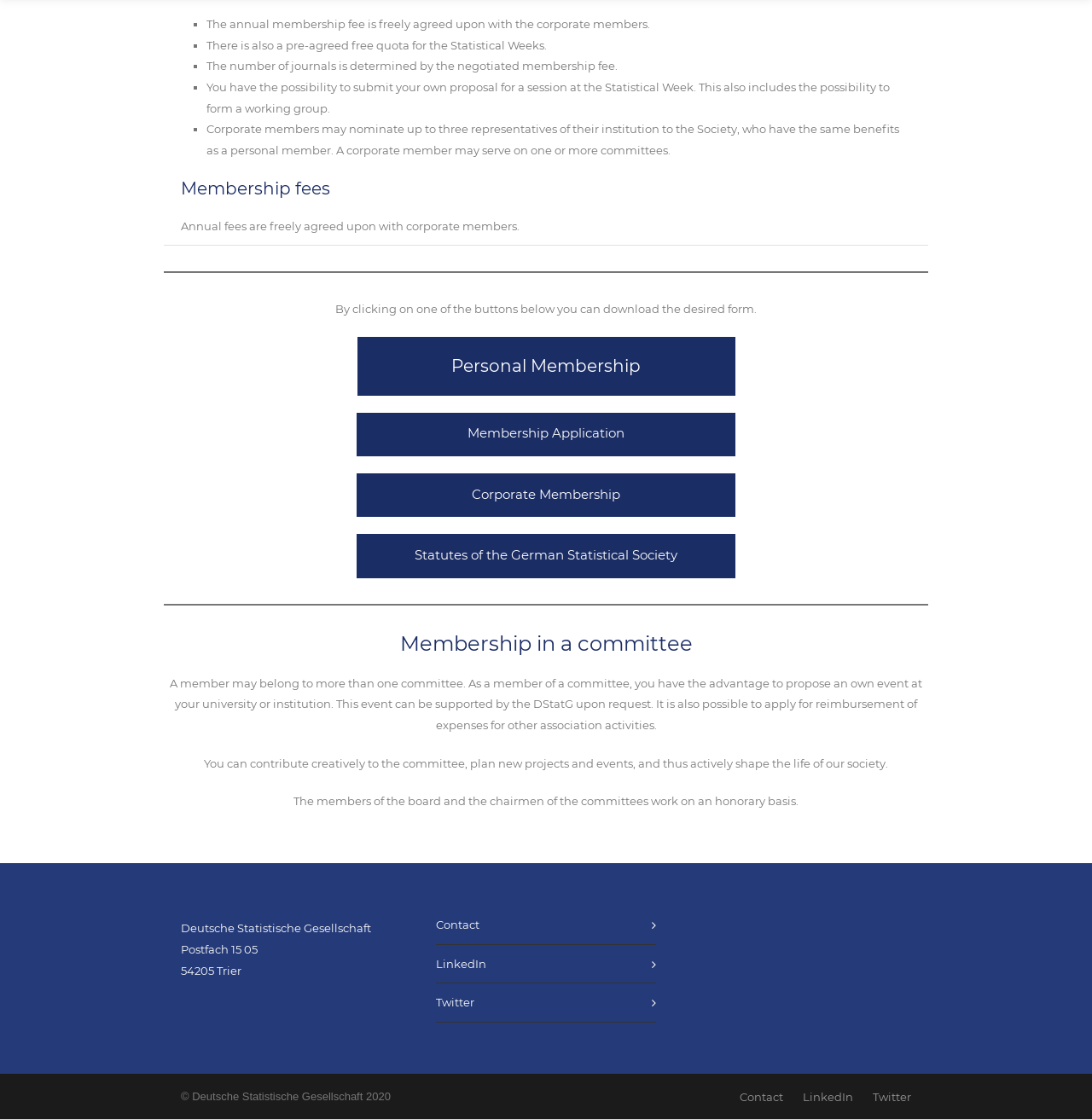Can you find the bounding box coordinates for the UI element given this description: "Corporate Membership"? Provide the coordinates as four float numbers between 0 and 1: [left, top, right, bottom].

[0.326, 0.423, 0.674, 0.462]